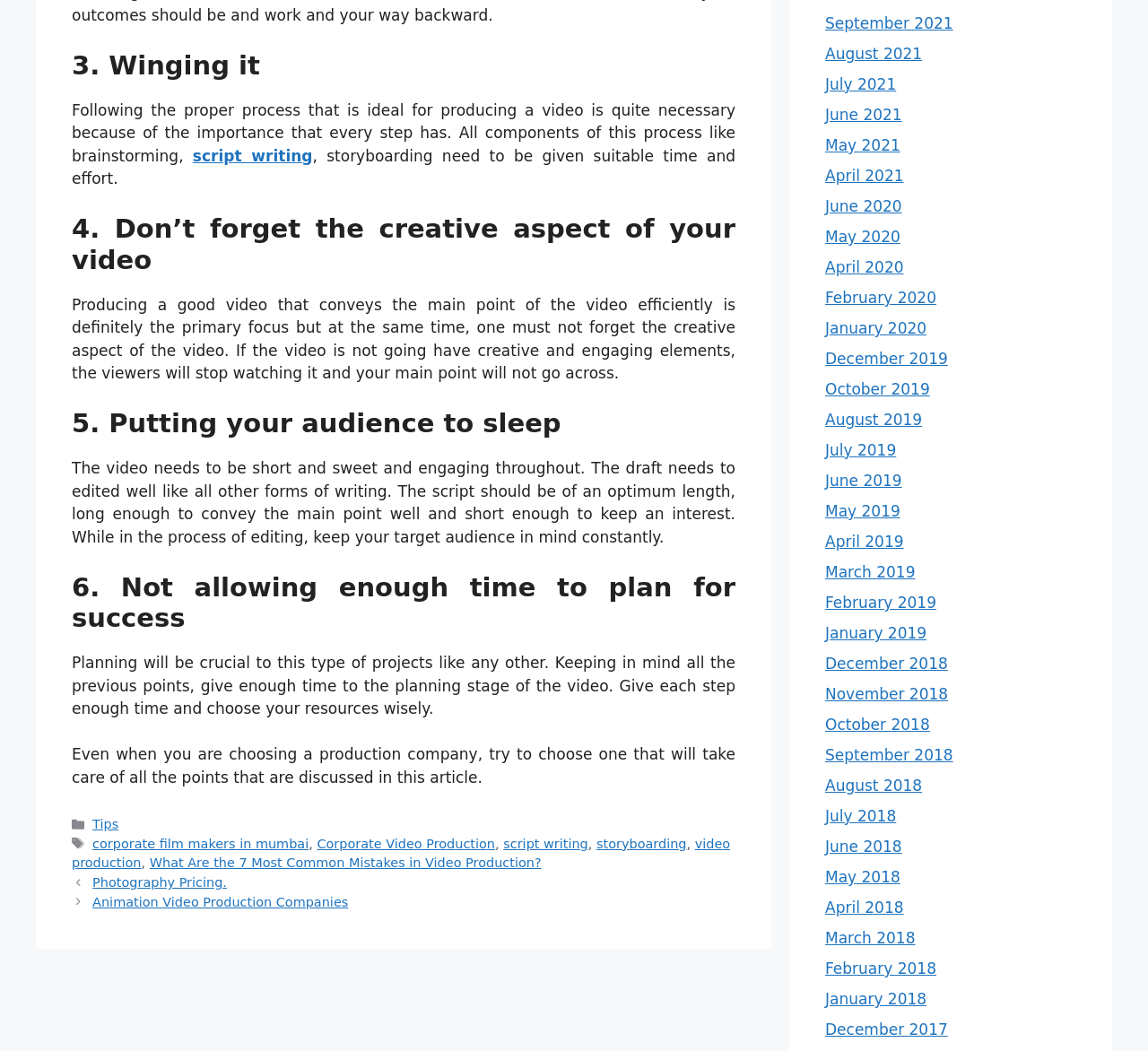Indicate the bounding box coordinates of the element that needs to be clicked to satisfy the following instruction: "Click the HOME link". The coordinates should be four float numbers between 0 and 1, i.e., [left, top, right, bottom].

None